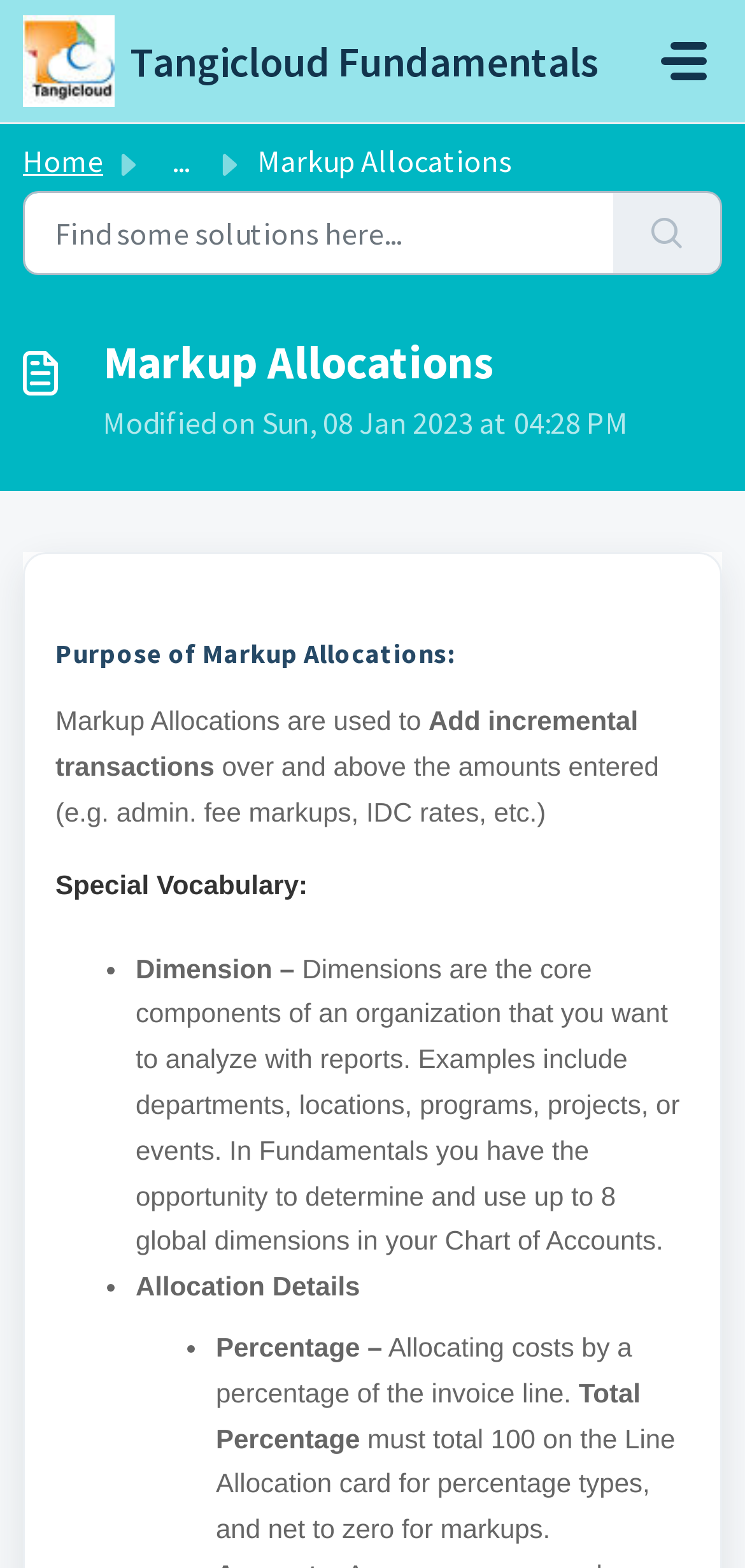What is the purpose of the search bar?
Carefully analyze the image and provide a thorough answer to the question.

The search bar is located at the top of the webpage with a placeholder text 'Find some solutions here...', suggesting that it is intended to help users find solutions or relevant information on the webpage.